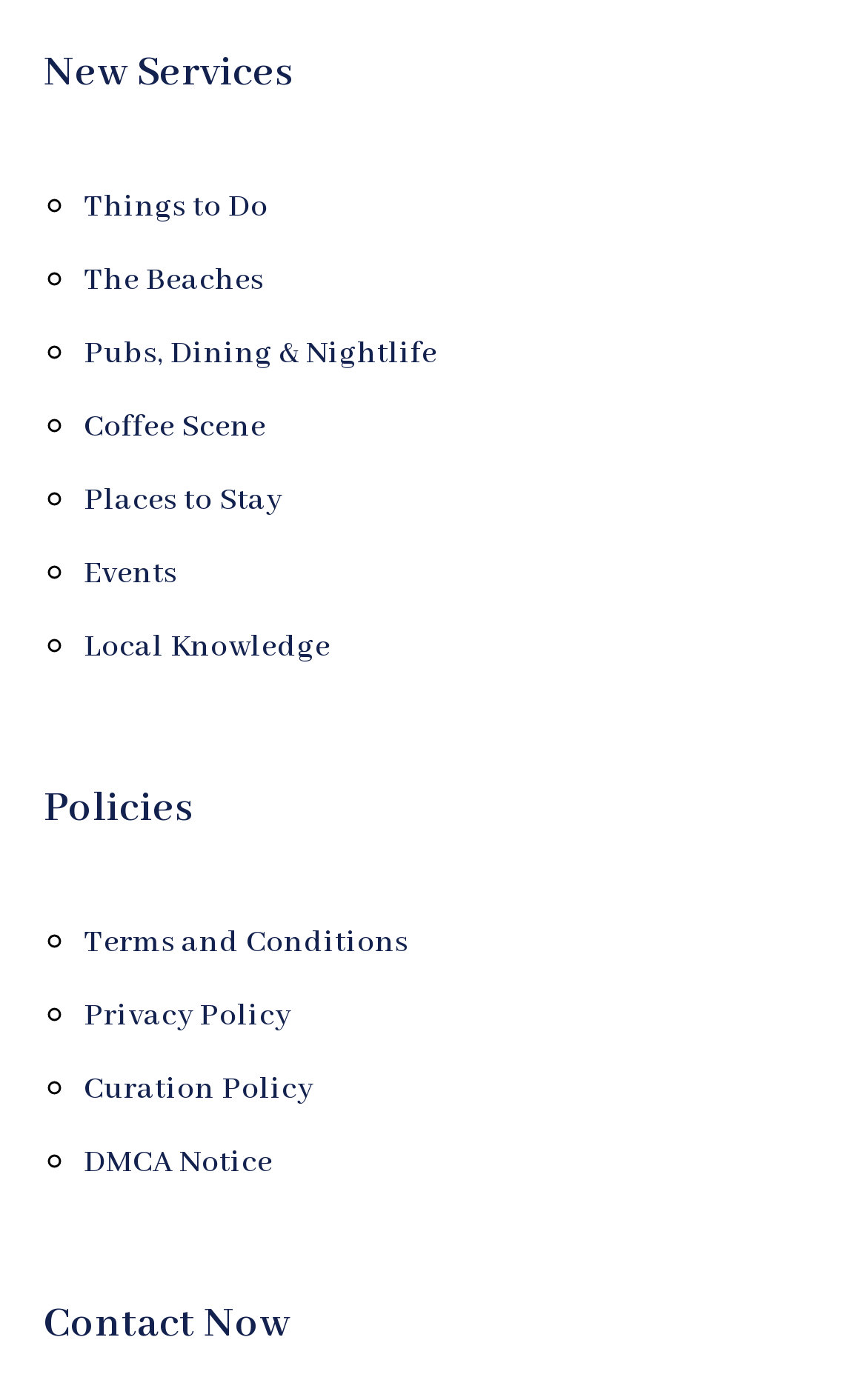Answer the question below in one word or phrase:
What are the categories of services offered?

Things to Do, The Beaches, etc.